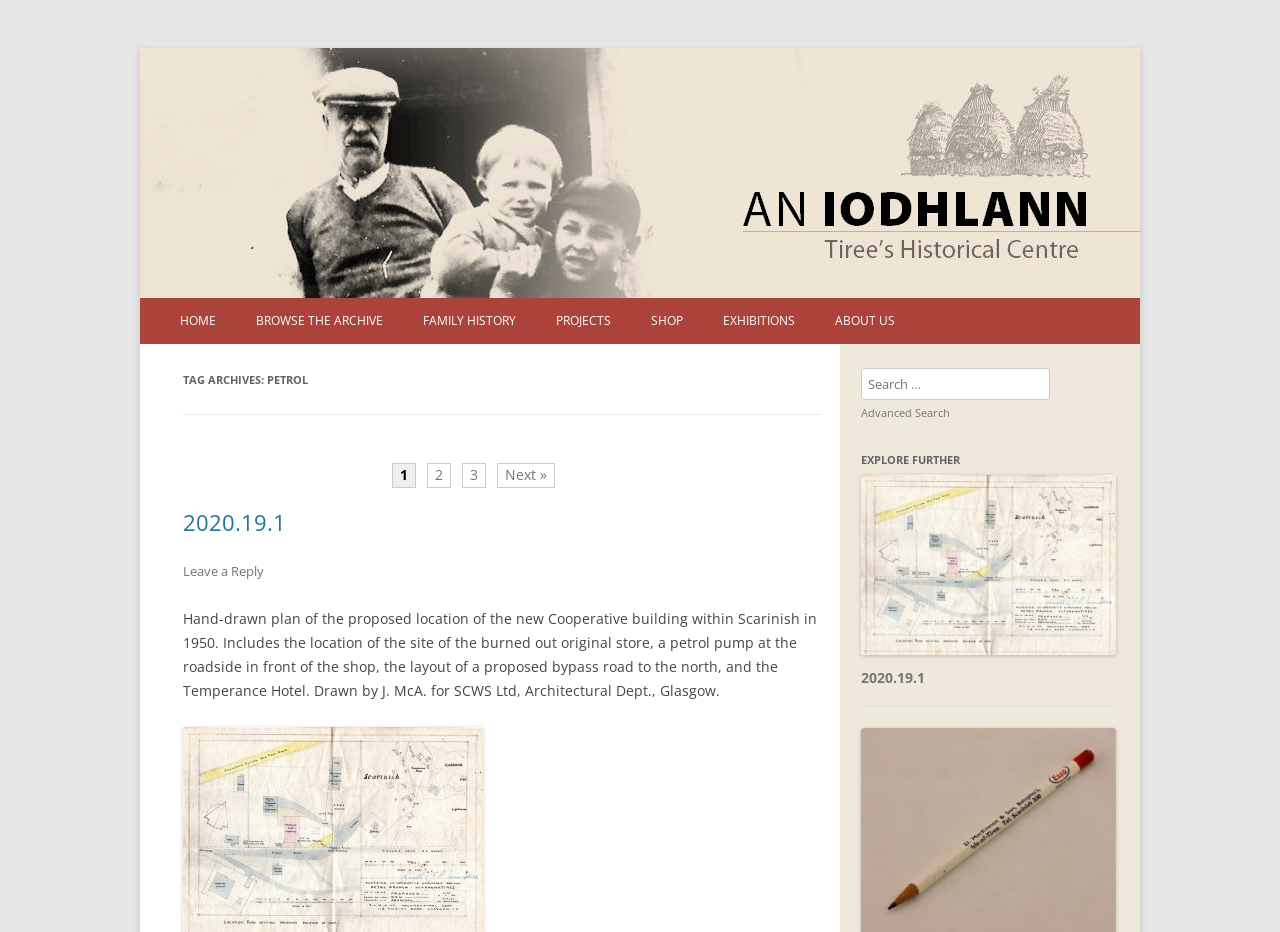Please provide a brief answer to the following inquiry using a single word or phrase:
What is the title of the article below the search bar?

2020.19.1